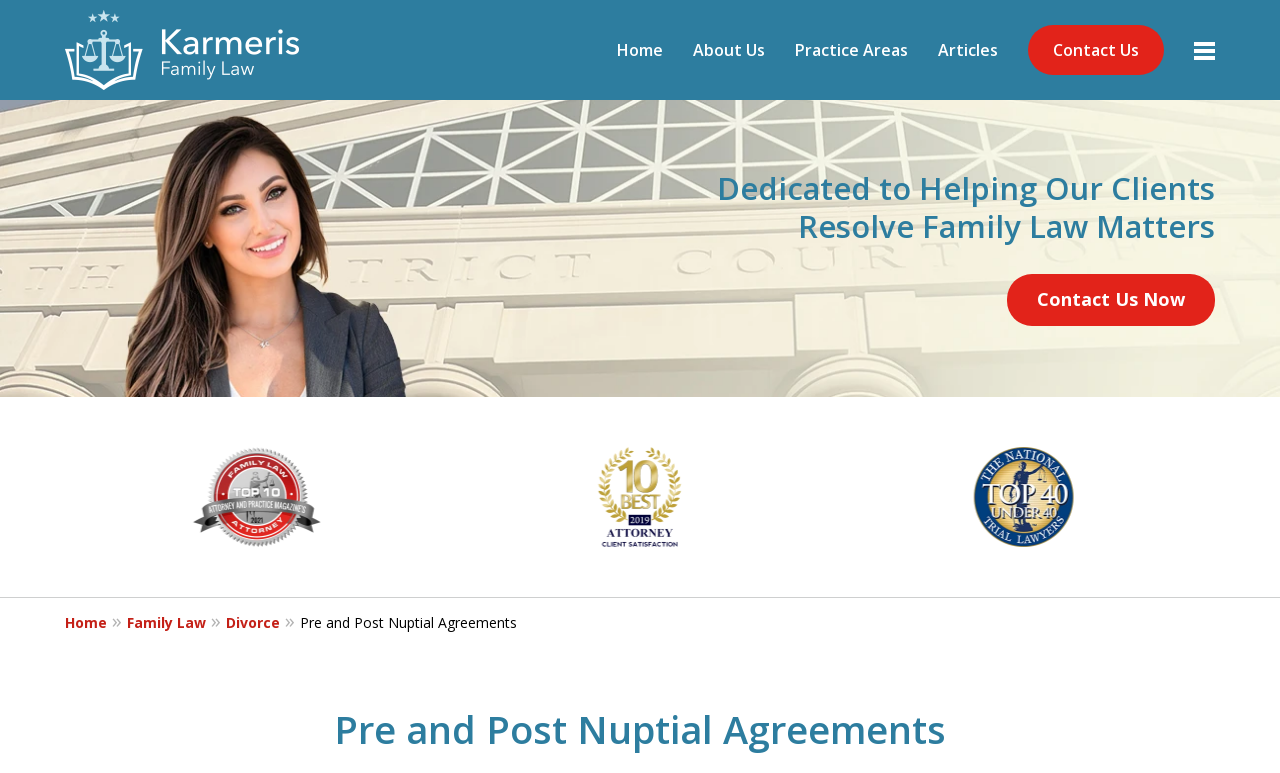Provide the text content of the webpage's main heading.

Pre and Post Nuptial Agreements